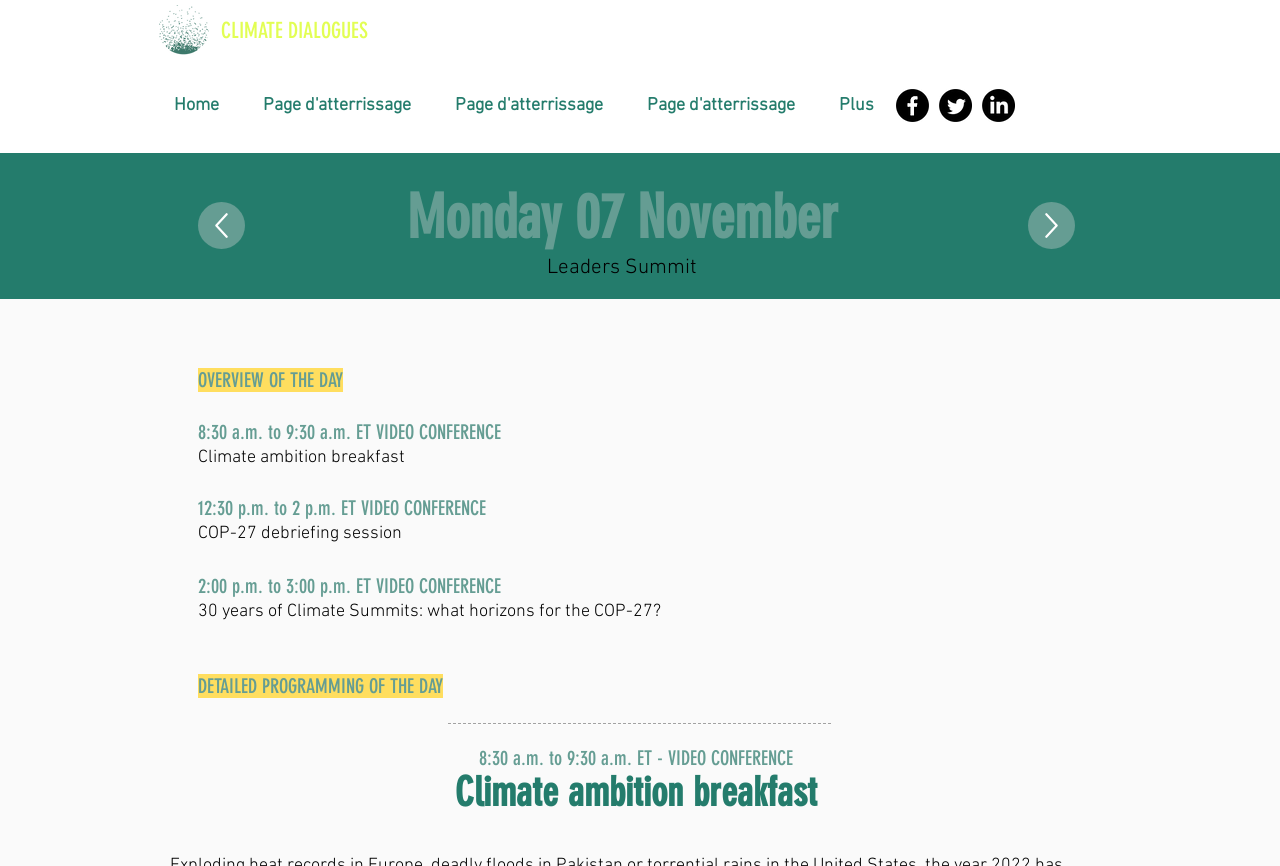How many social media links are there?
From the image, provide a succinct answer in one word or a short phrase.

3